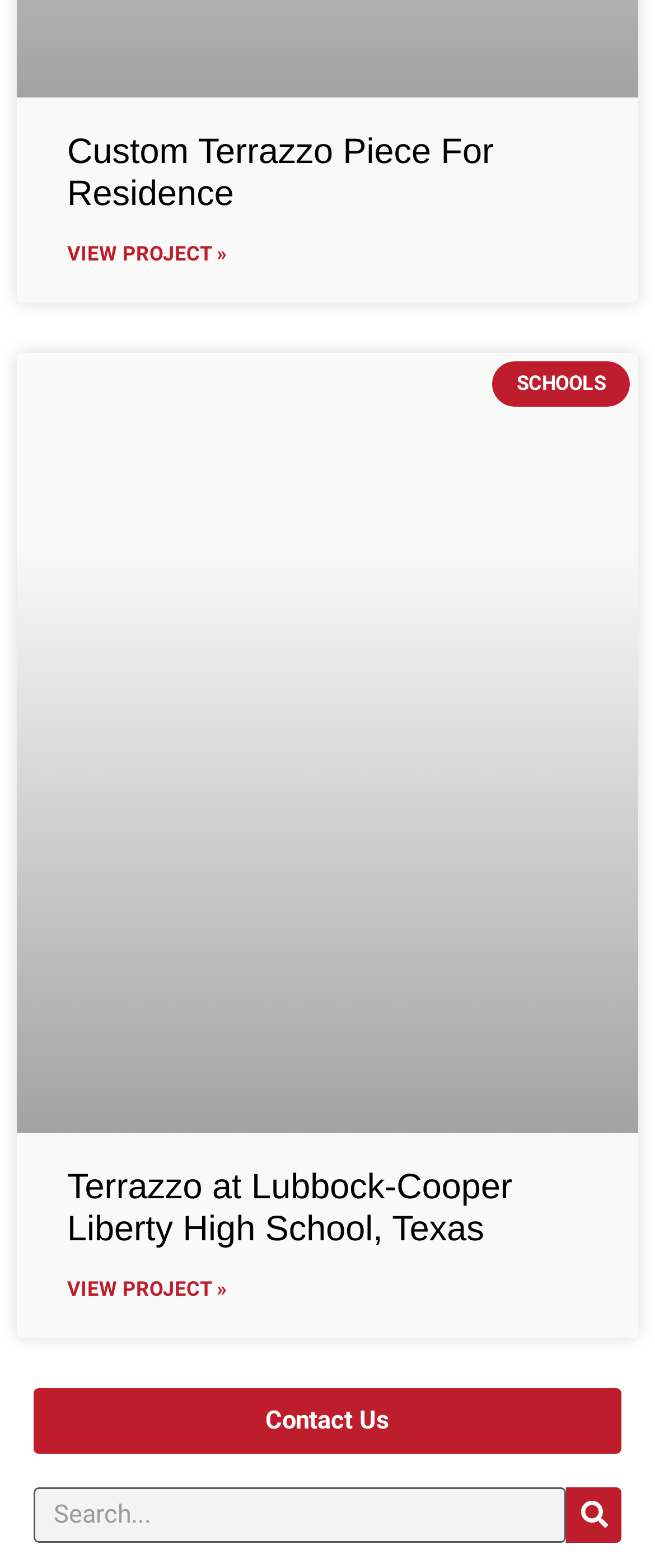Please determine the bounding box coordinates for the element with the description: "parent_node: Search name="s" placeholder="Search..."".

[0.051, 0.949, 0.864, 0.984]